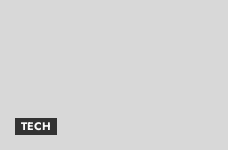Please answer the following question as detailed as possible based on the image: 
What is the purpose of the design element?

The caption states that the design element 'TECH' serves as a thematic label or section title, which suggests that its purpose is to emphasize or draw attention to the technology-related content it accompanies.